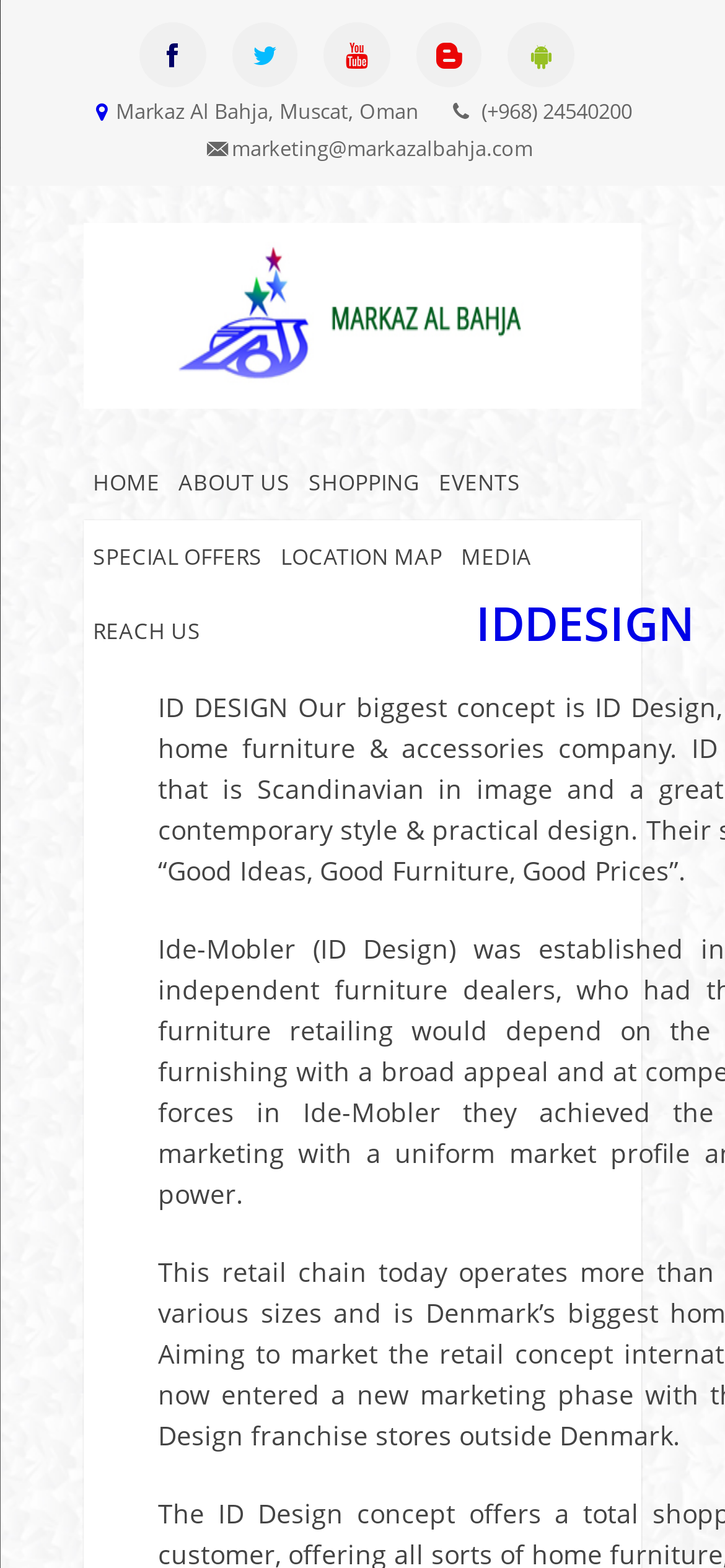Locate the UI element that matches the description title="android" in the webpage screenshot. Return the bounding box coordinates in the format (top-left x, top-left y, bottom-right x, bottom-right y), with values ranging from 0 to 1.

[0.688, 0.018, 0.805, 0.052]